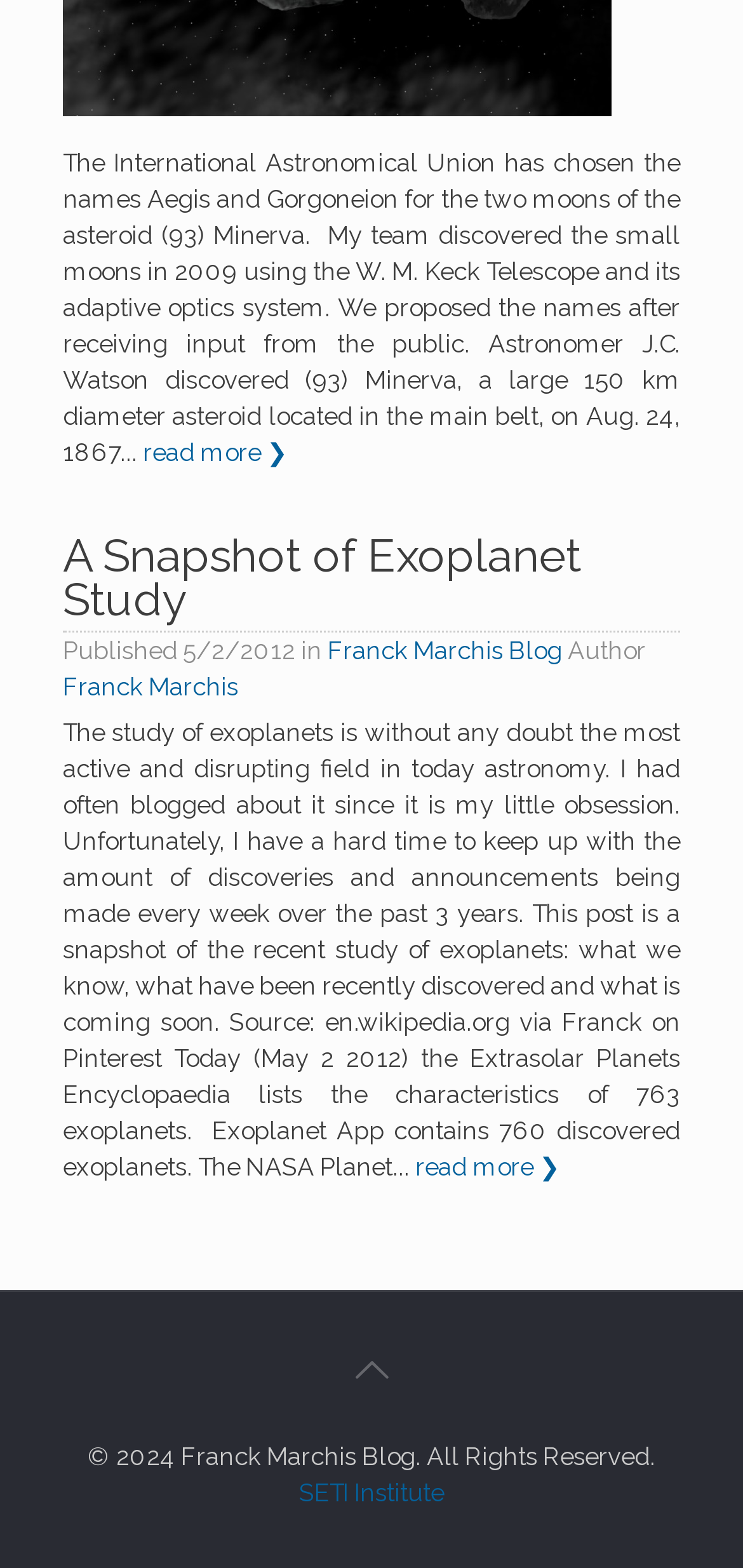What is the name of the asteroid with two moons?
Please provide a single word or phrase based on the screenshot.

Minerva